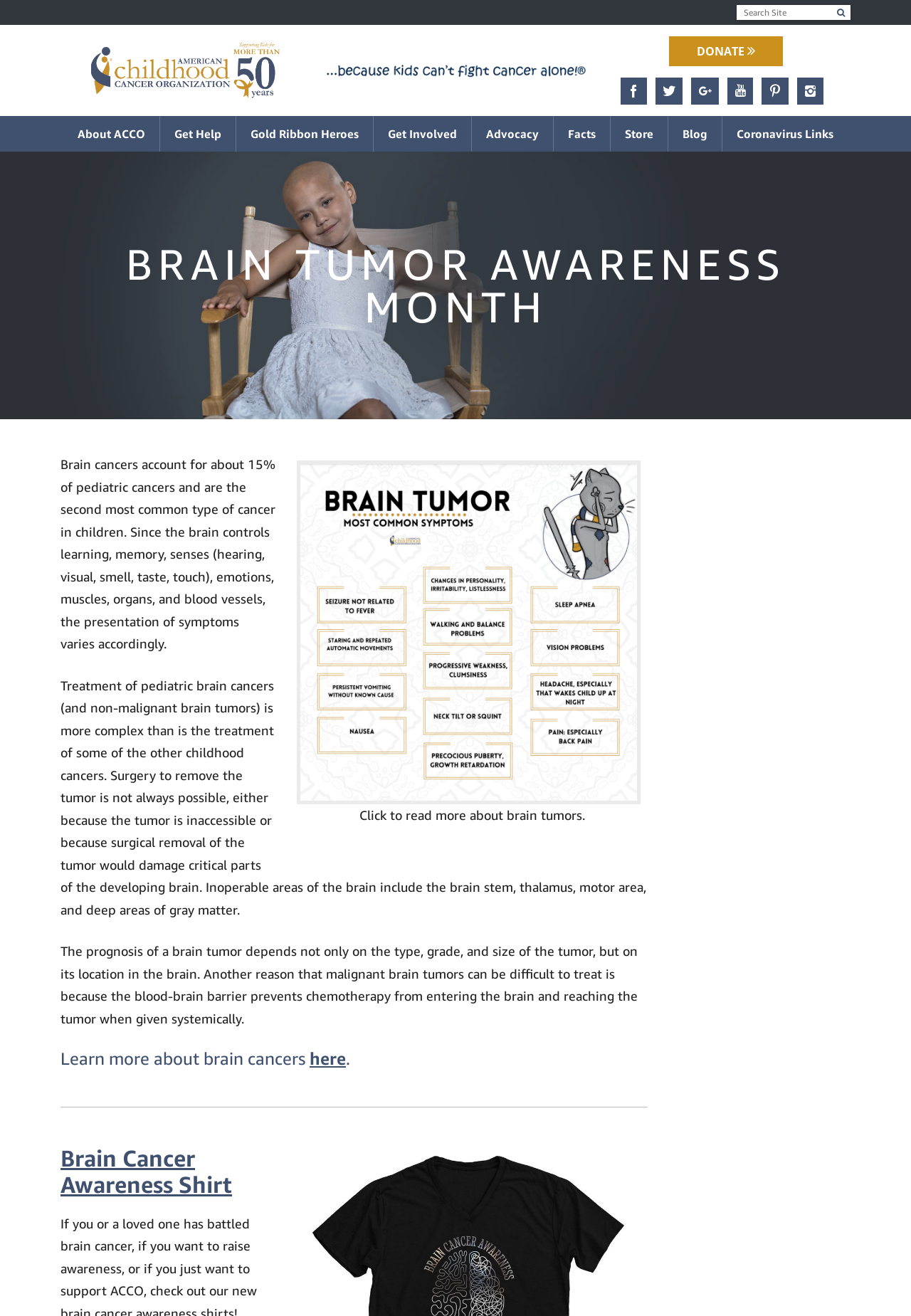Identify the bounding box coordinates of the area you need to click to perform the following instruction: "Donate to ACCO".

[0.734, 0.028, 0.859, 0.05]